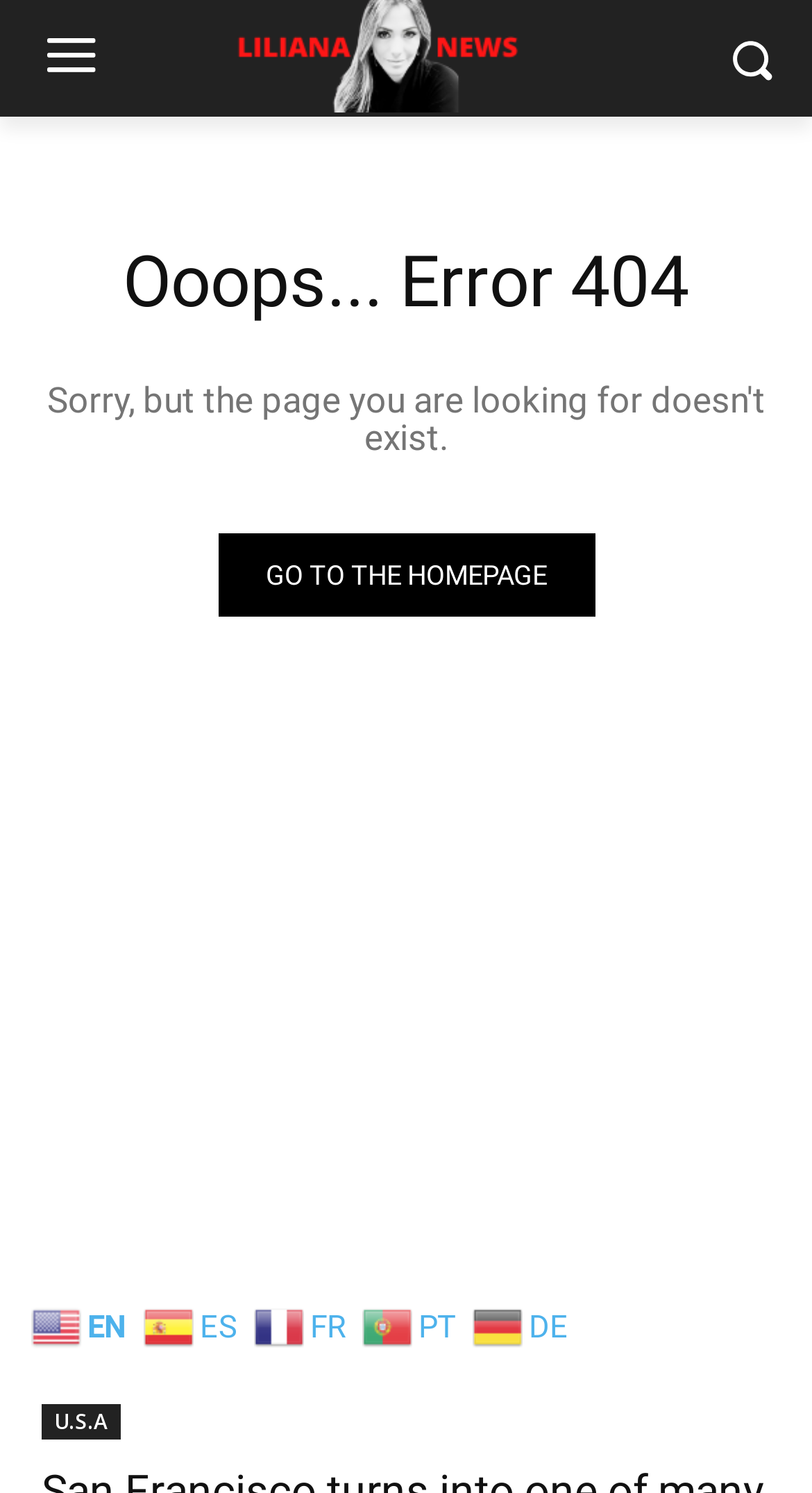What is the destination of the 'GO TO THE HOMEPAGE' link?
Based on the visual information, provide a detailed and comprehensive answer.

The 'GO TO THE HOMEPAGE' link is likely to direct the user to the homepage of the Liliana News website, which is not the current page since it's a 404 error page.